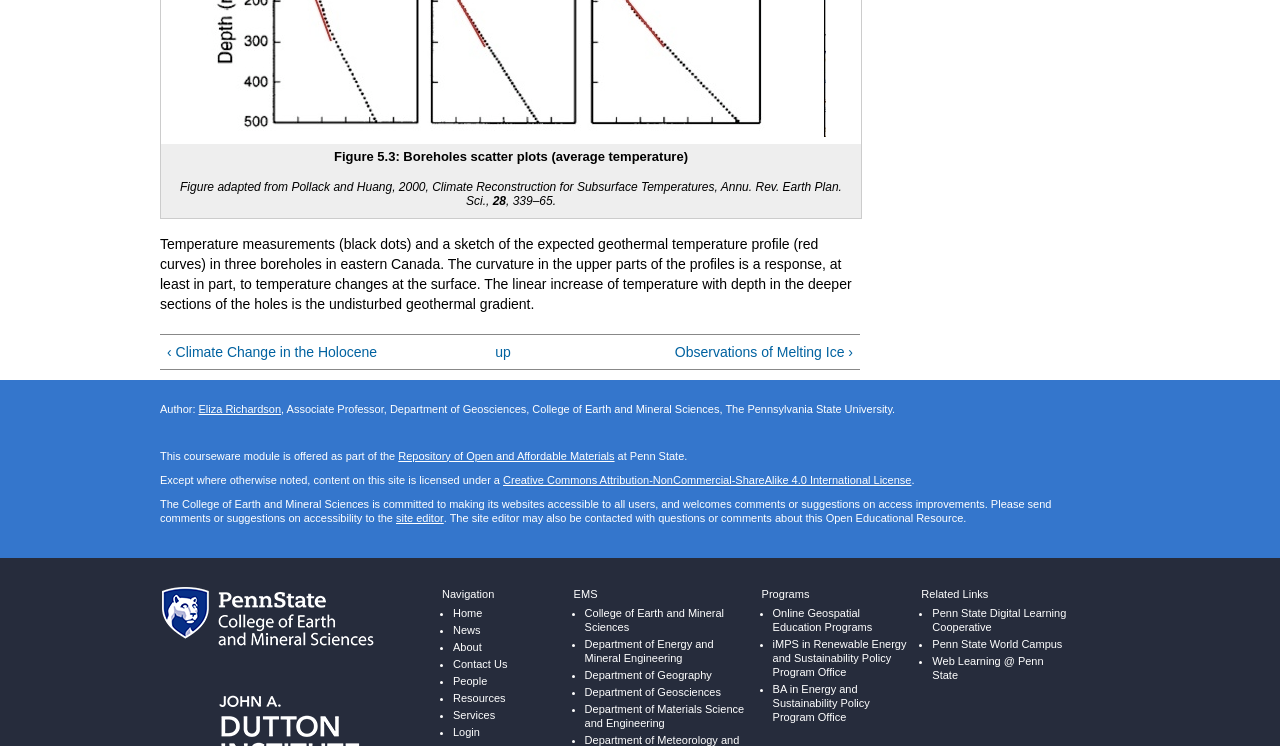What is the name of the department to which the author belongs?
From the screenshot, supply a one-word or short-phrase answer.

Department of Geosciences